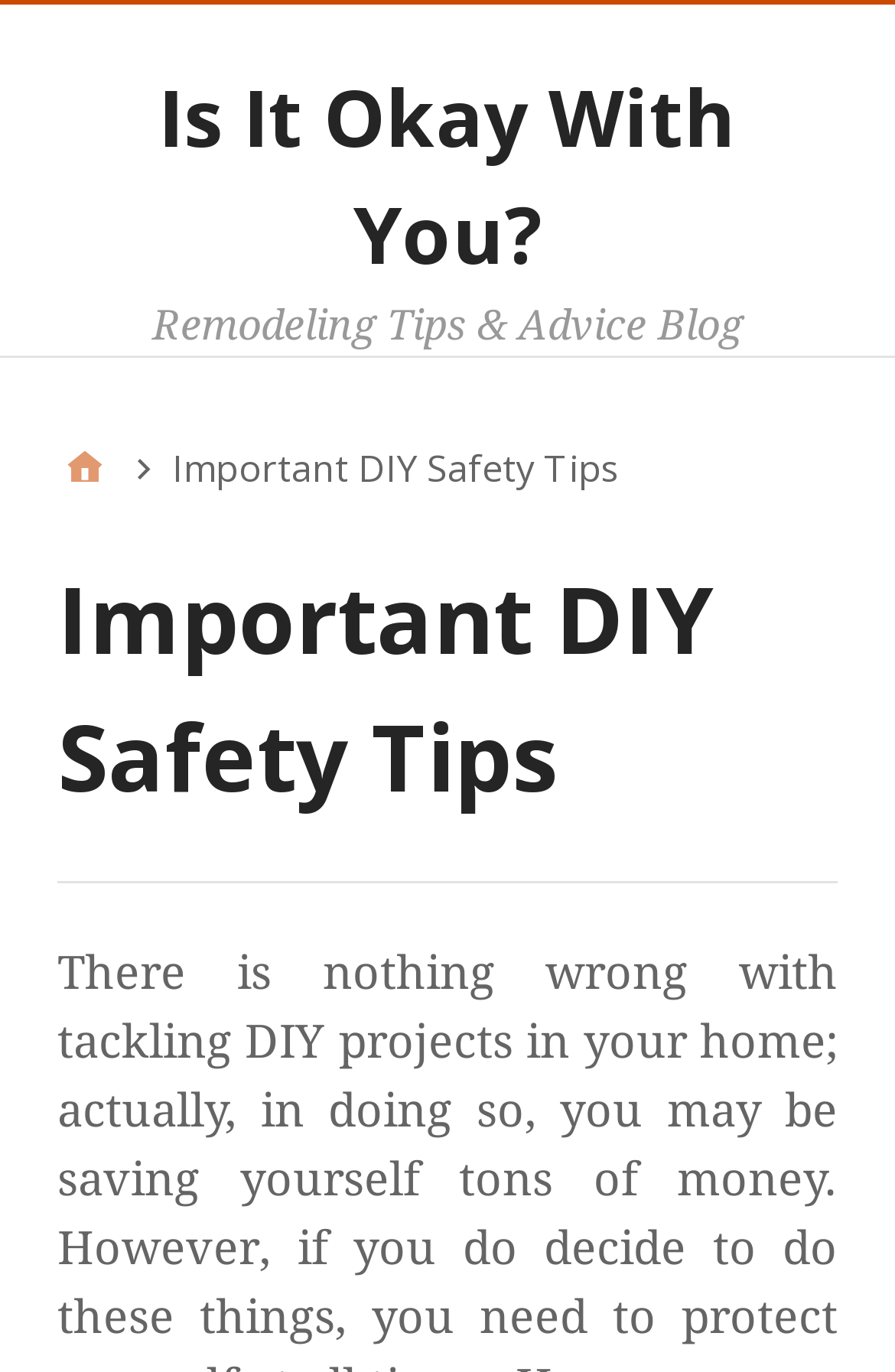What is the navigation section called?
Please provide a single word or phrase as your answer based on the image.

Breadcrumbs